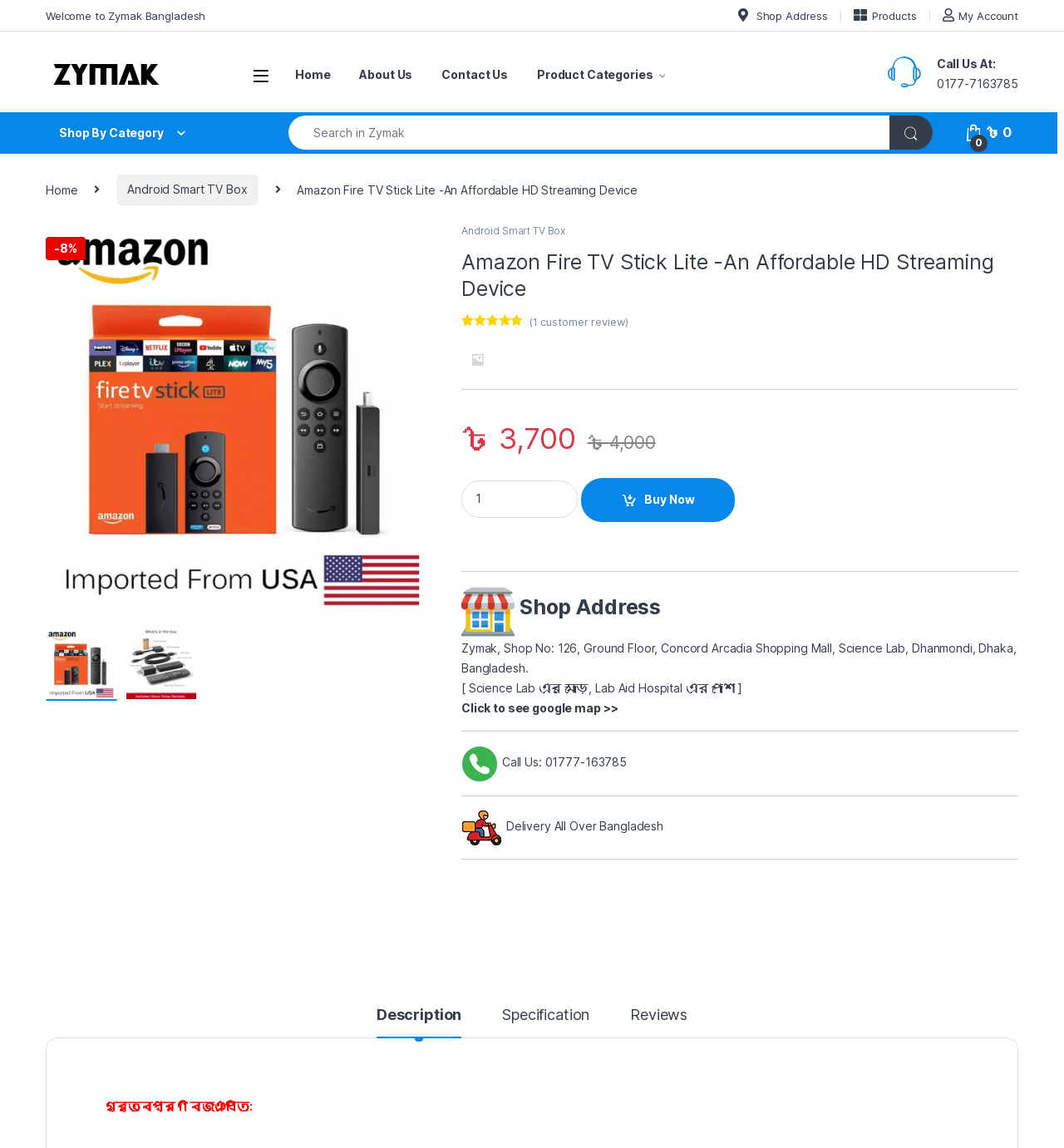Illustrate the webpage's structure and main components comprehensively.

This webpage is about Amazon Fire TV Stick Lite, a streaming device, and its price in Bangladesh. At the top, there is a navigation menu with links to "Welcome to Zymak Bangladesh", "Shop Address", "Products", and "My Account". Below this menu, there is a logo of Zymak BD, a search bar, and a call-to-action button.

The main content of the page is divided into sections. The first section displays the product name, "Amazon Fire TV Stick Lite - An Affordable HD Streaming Device", with a heading and a brief description. There are two images of the product, one with Alexa Voice Remote and the other without it. Below the images, there is a rating section with a 5-star rating and a link to one customer review.

The next section displays the price of the product, ৳3,700, with a strike-through price of ৳4,000. There is a quantity selector and a "Buy Now" button. Below this section, there is a shop address with a map icon, and a detailed address of the shop in Dhanmondi, Dhaka, Bangladesh. There is also a link to view the shop's location on Google Maps.

Further down, there is a call-to-action section with a "Call Us" button and a phone number, 01777-163785. Below this section, there is an image indicating that the shop delivers all over Bangladesh. The page ends with a tab list containing links to "Description", "Specification", and "Reviews" of the product.